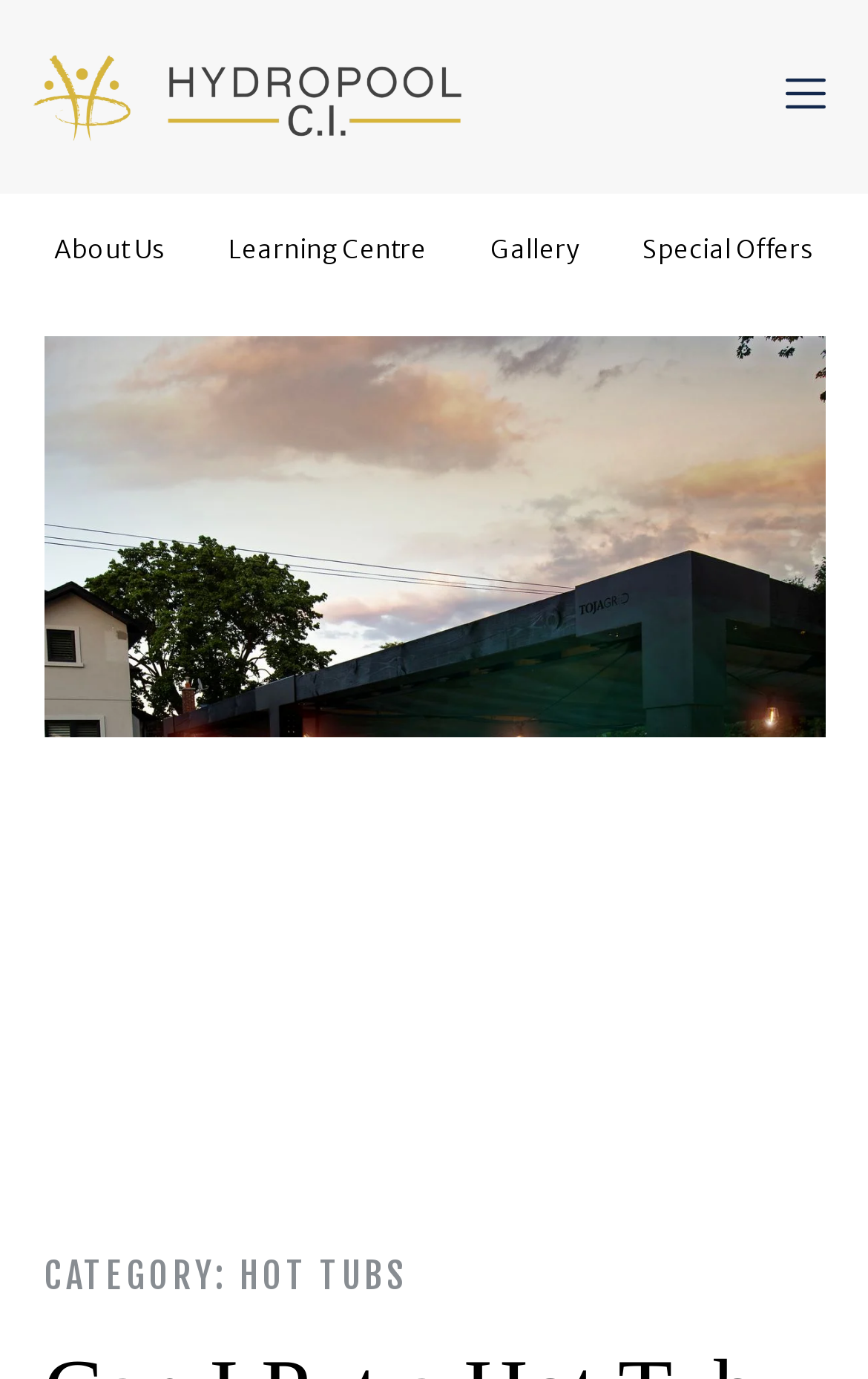Offer an extensive depiction of the webpage and its key elements.

The webpage is about exploring the possibility of having a hot tub in an apartment, as indicated by the title "Can I Put a Hot Tub in an Apartment? – Hydropool CI Ltd". 

At the top of the page, there are five links aligned horizontally, including an empty link, "About Us", "Learning Centre", "Gallery", and "Special Offers". These links are positioned near the top of the page, with the empty link at the far left and "Special Offers" at the far right.

To the right of these links, there is a button labeled "Menu Toggle" with an accompanying image. This button is not expanded.

Below these top elements, there is a section with a label "CATEGORY:" followed by a link "HOT TUBS". This section is positioned near the bottom of the page.